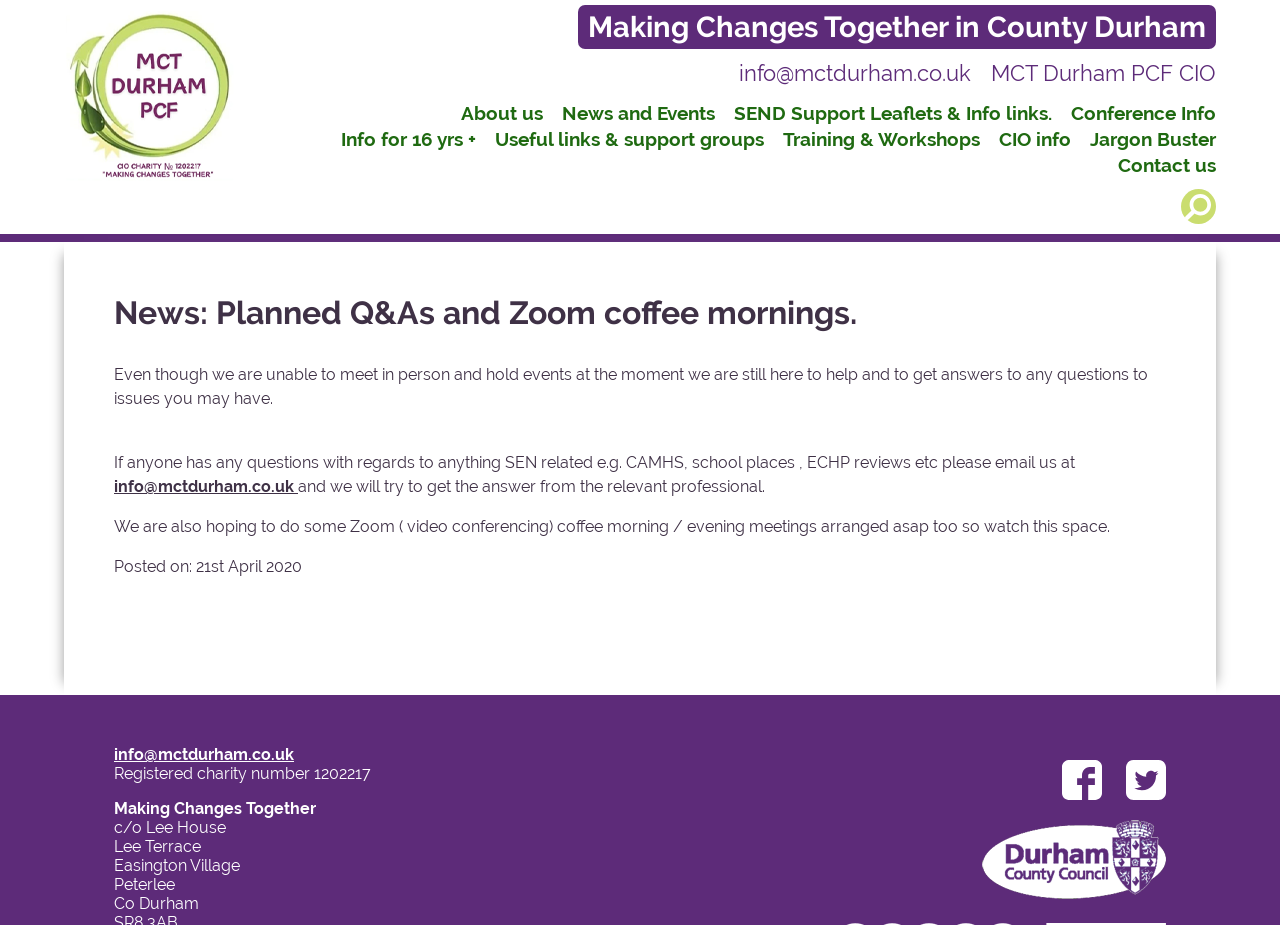Use one word or a short phrase to answer the question provided: 
What is the topic of the news article on the webpage?

Planned Q&As and Zoom coffee mornings